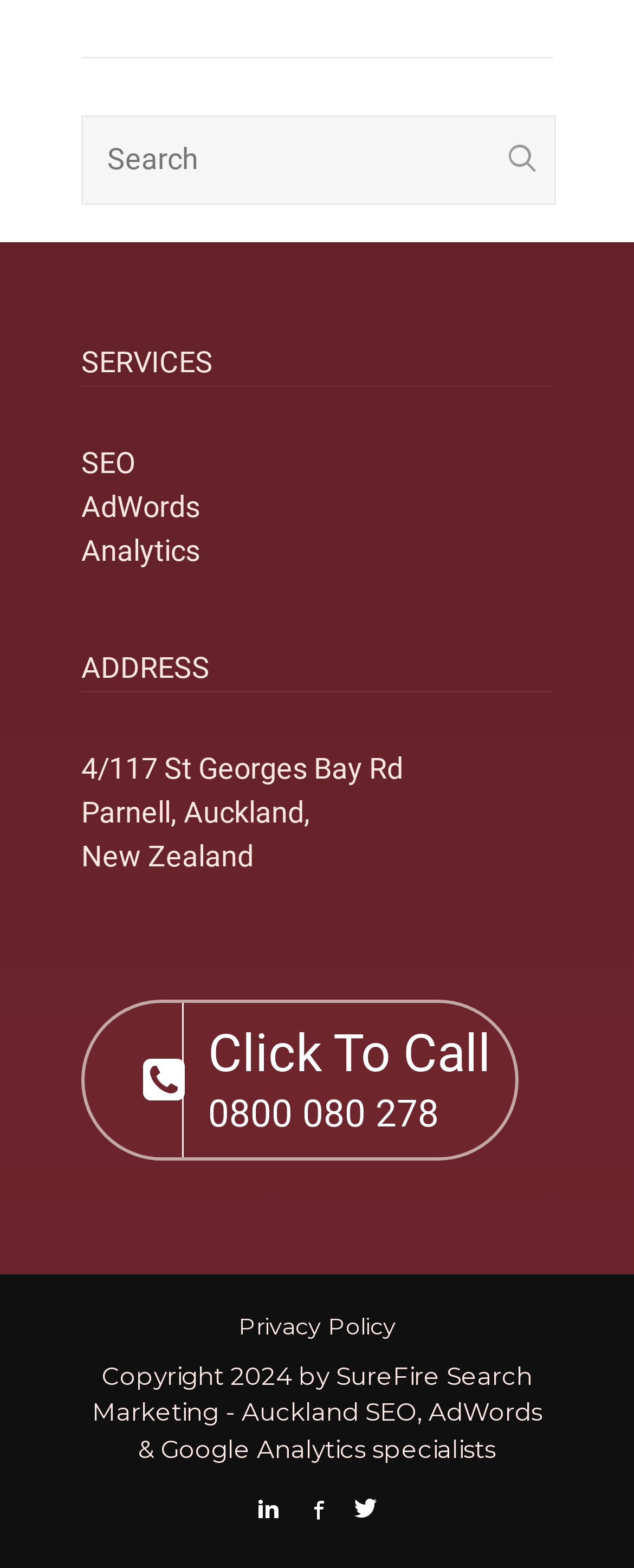Please identify the bounding box coordinates of the region to click in order to complete the task: "Read about Prince William attending England vs. Denmark Euro 2024 match". The coordinates must be four float numbers between 0 and 1, specified as [left, top, right, bottom].

None